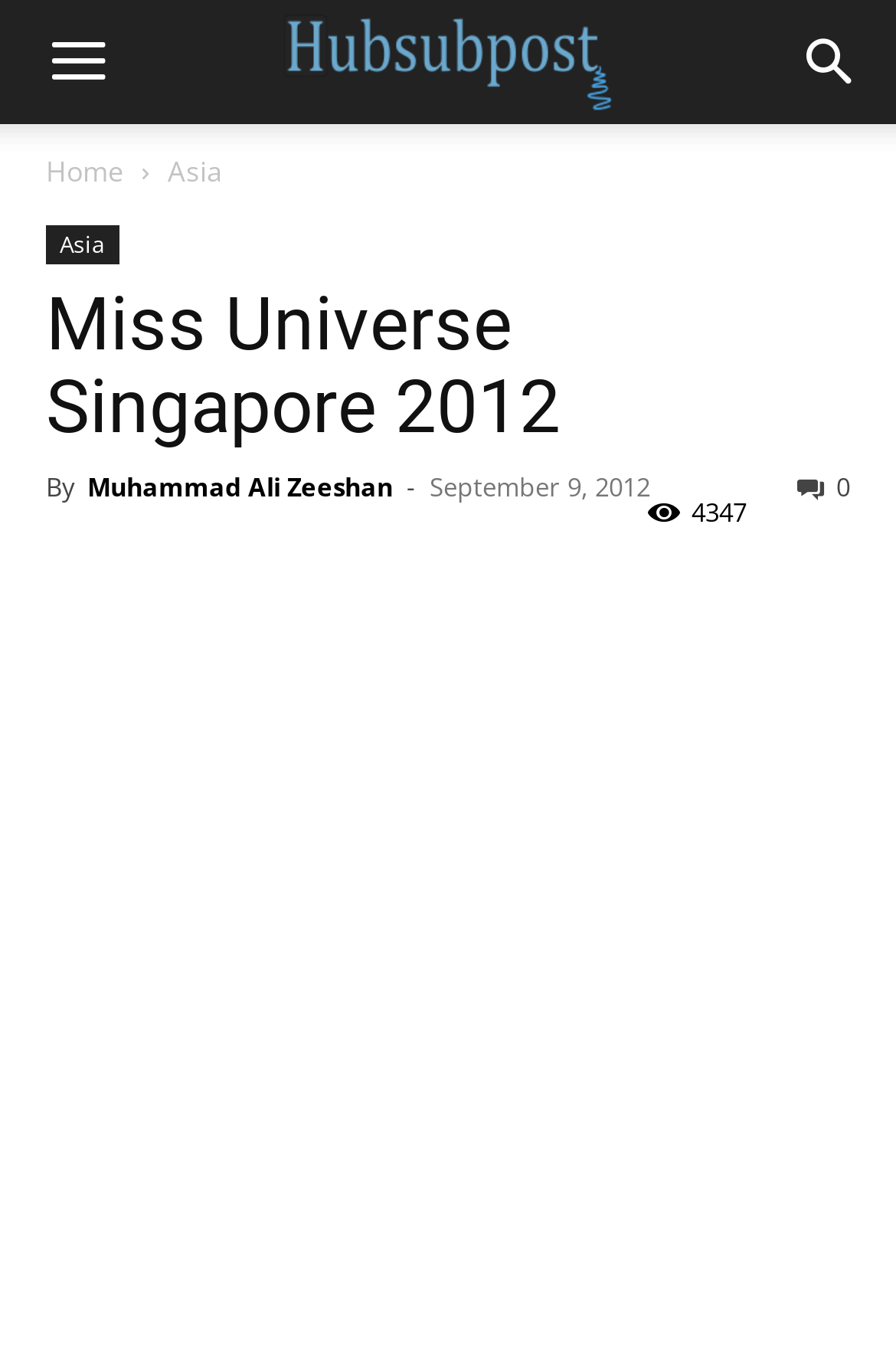What is the name of the winner of Miss Universe Singapore 2012?
Please give a detailed and elaborate answer to the question.

The answer can be found in the main content of the webpage, where it is stated that 'Lynn Tan won the crown of Miss Universe Singapore 2012 on Sunday night.'